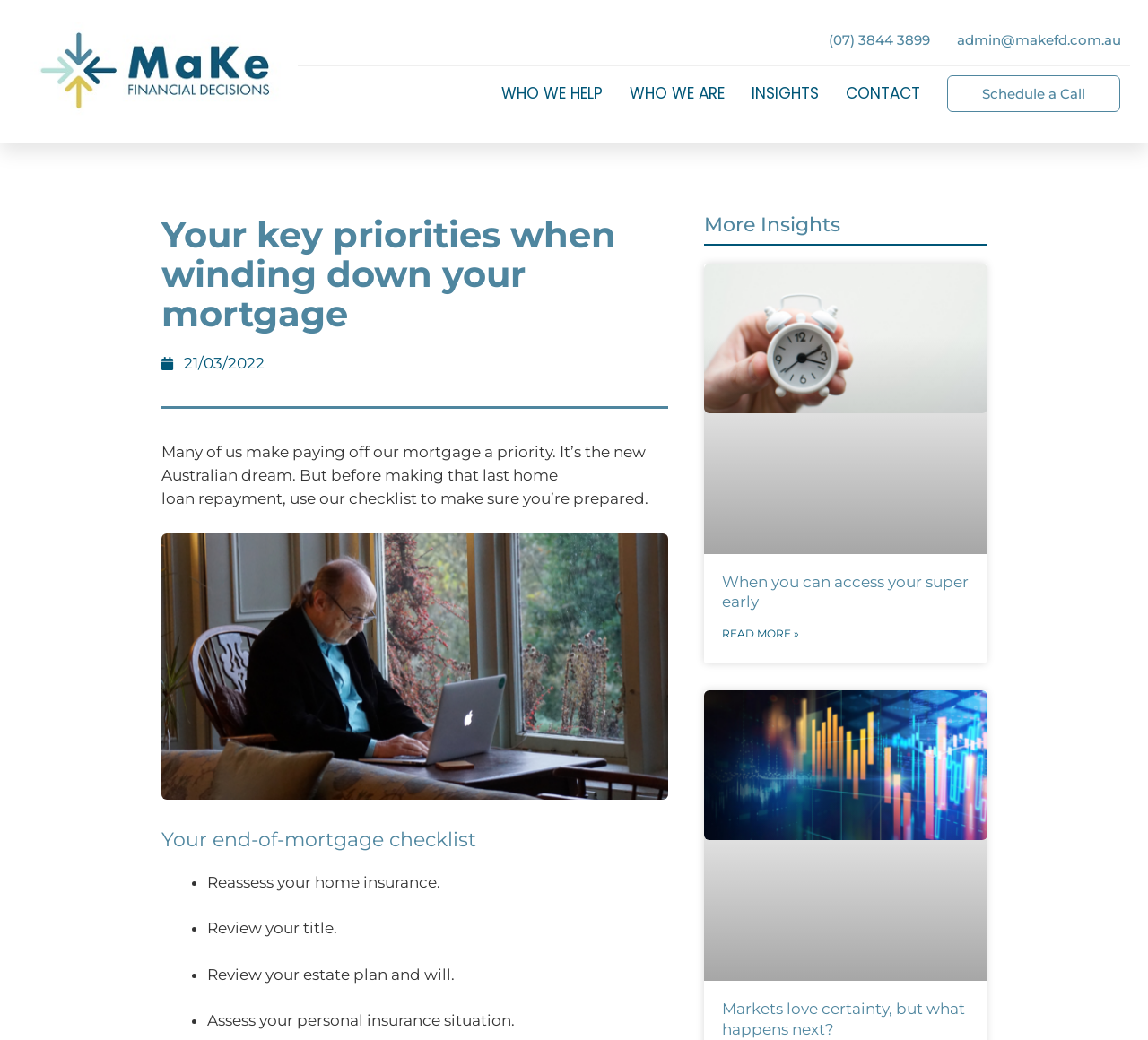Respond to the question below with a concise word or phrase:
How many items are in the end-of-mortgage checklist?

4